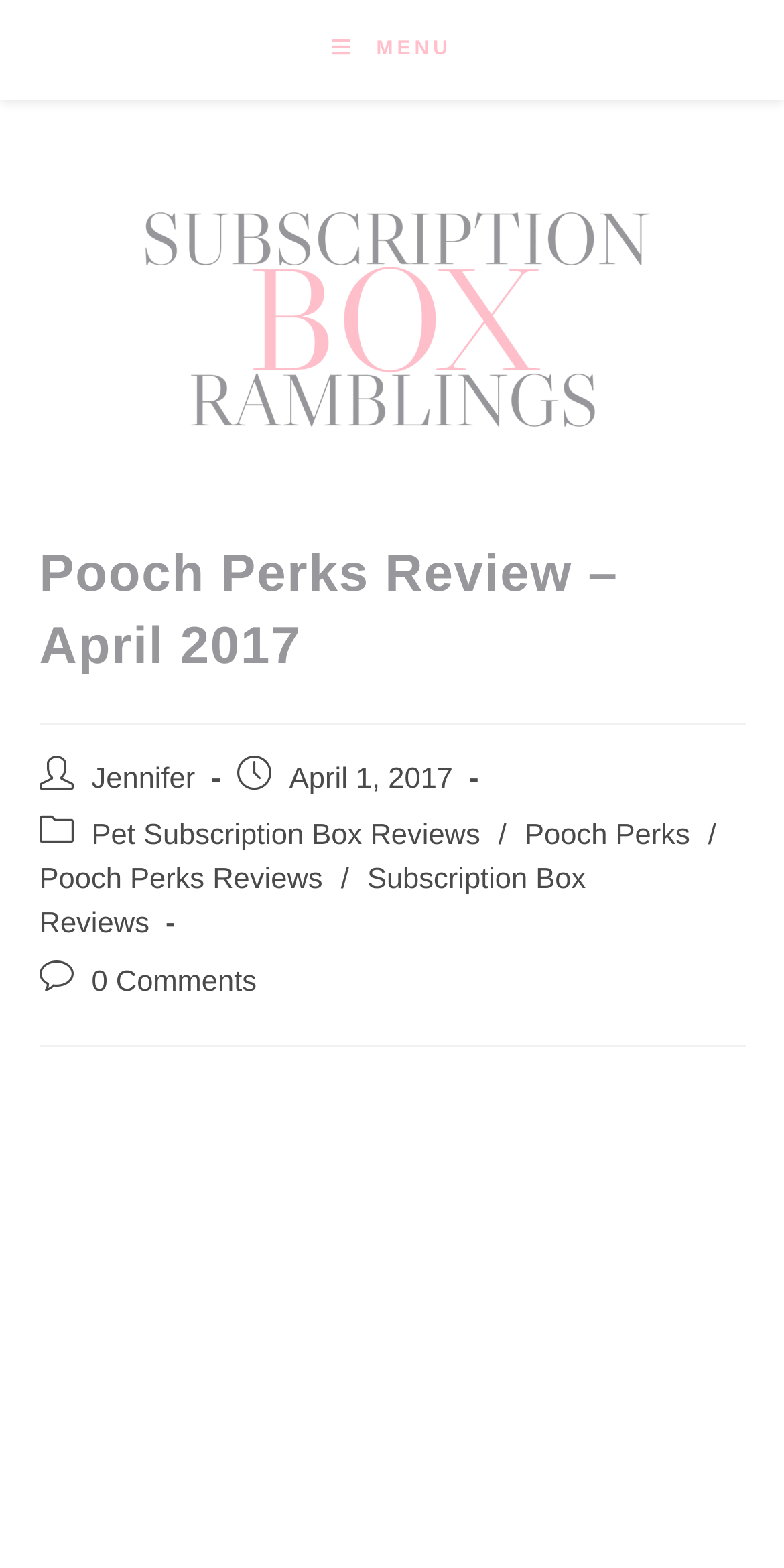How many comments does this review have?
Give a one-word or short phrase answer based on the image.

0 Comments